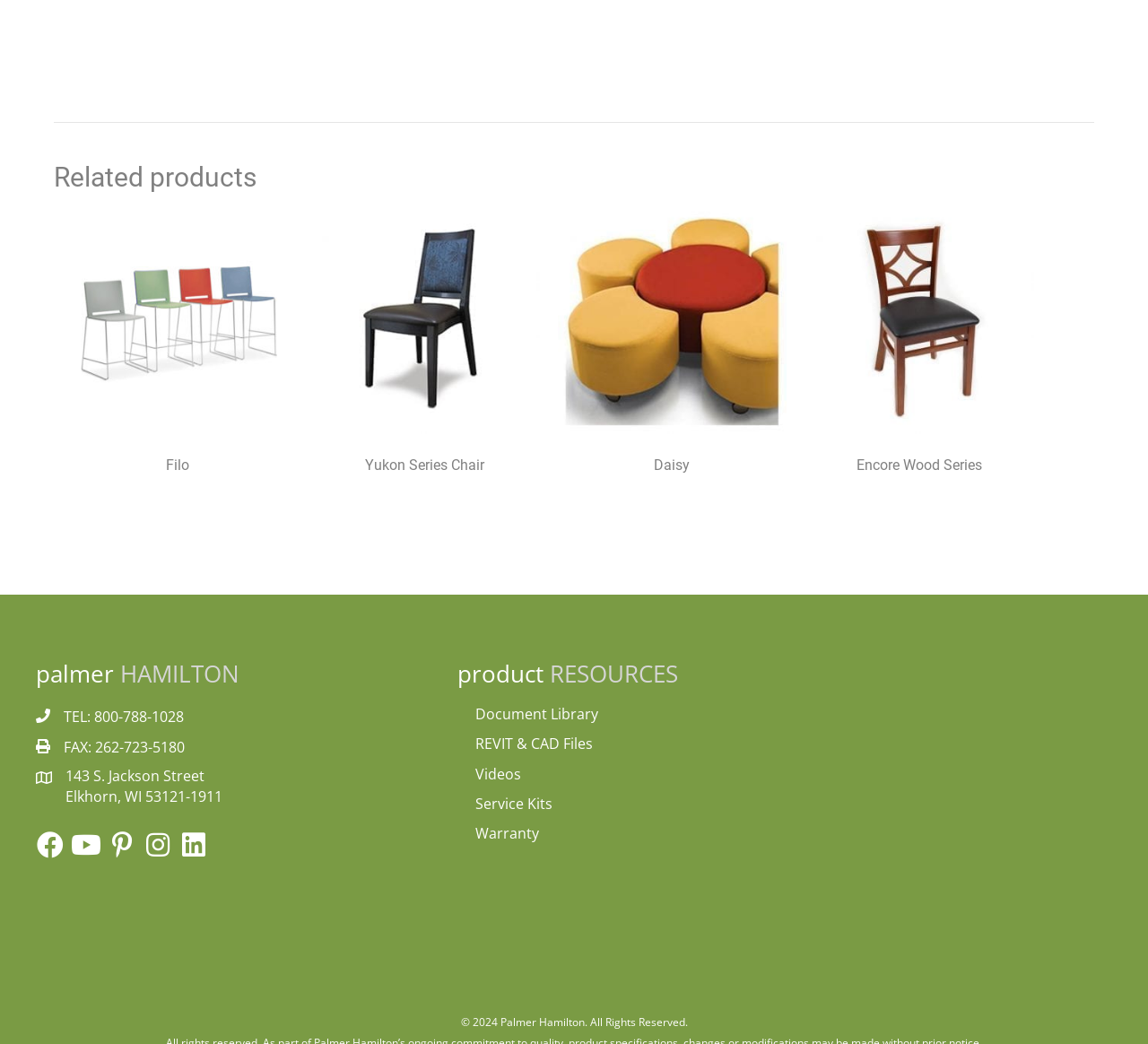What is the company name?
Identify the answer in the screenshot and reply with a single word or phrase.

Palmer Hamilton